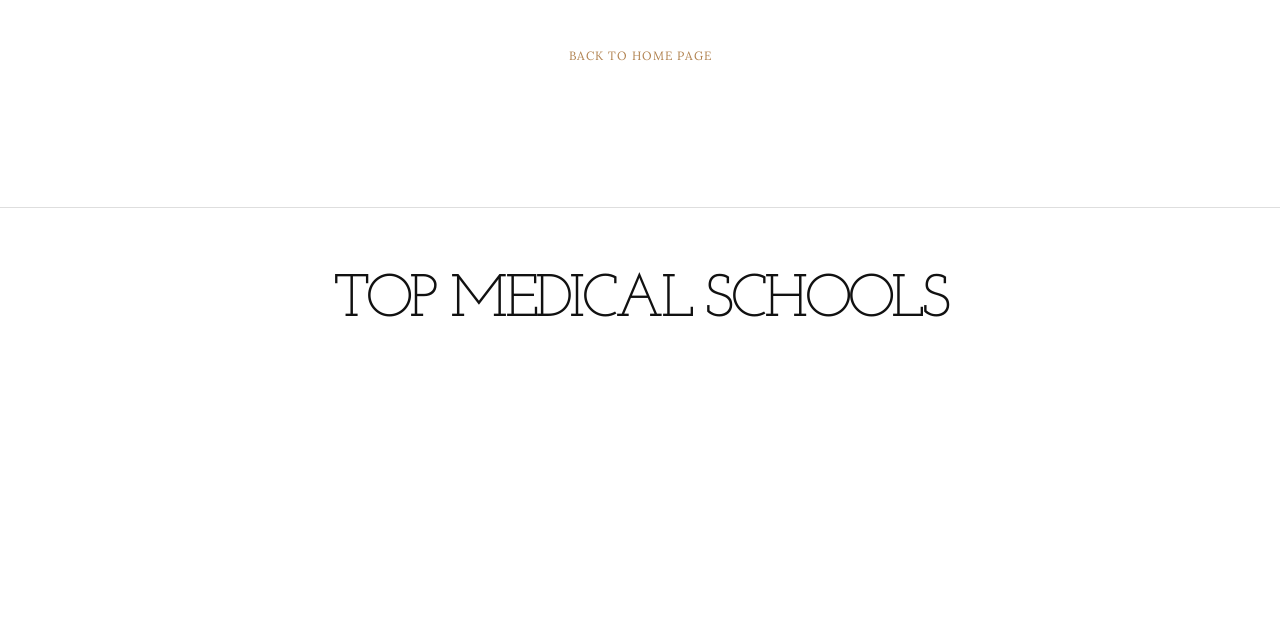Using the element description: "Top Medical Schools", determine the bounding box coordinates. The coordinates should be in the format [left, top, right, bottom], with values between 0 and 1.

[0.26, 0.423, 0.74, 0.517]